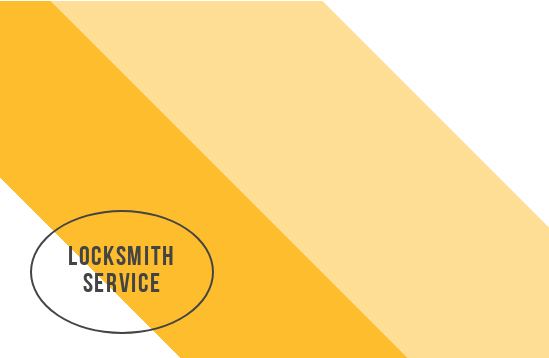Give a one-word or one-phrase response to the question: 
Where is the emergency locksmith assistance available?

Scott-Hall